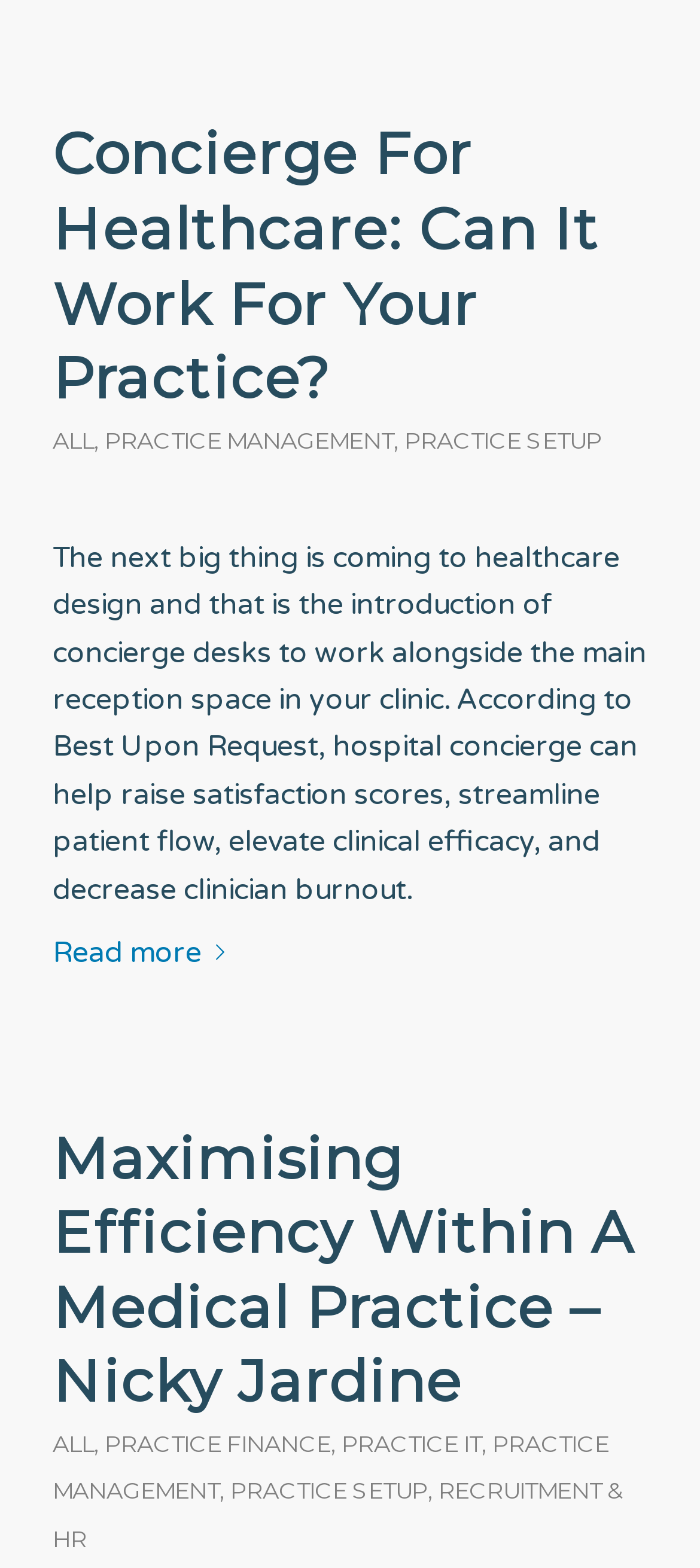How many categories are listed at the top of the page?
Deliver a detailed and extensive answer to the question.

There are five categories listed at the top of the page: 'ALL', 'PRACTICE MANAGEMENT', 'PRACTICE SETUP', 'PRACTICE FINANCE', and 'PRACTICE IT'.